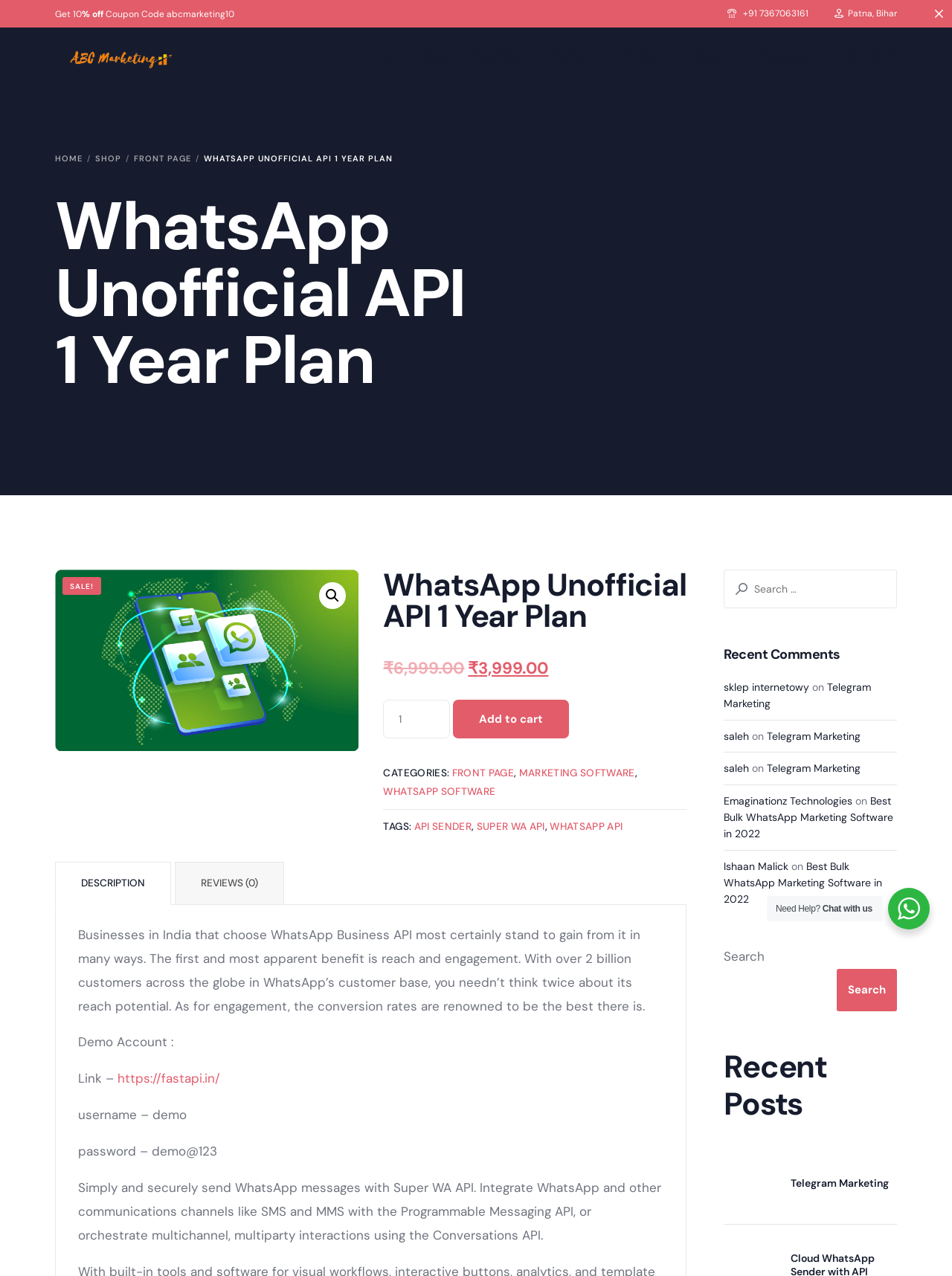What is the discount percentage?
Please give a detailed answer to the question using the information shown in the image.

The discount percentage can be found in the coupon code section at the top of the webpage, where it says 'Get 10% off'.